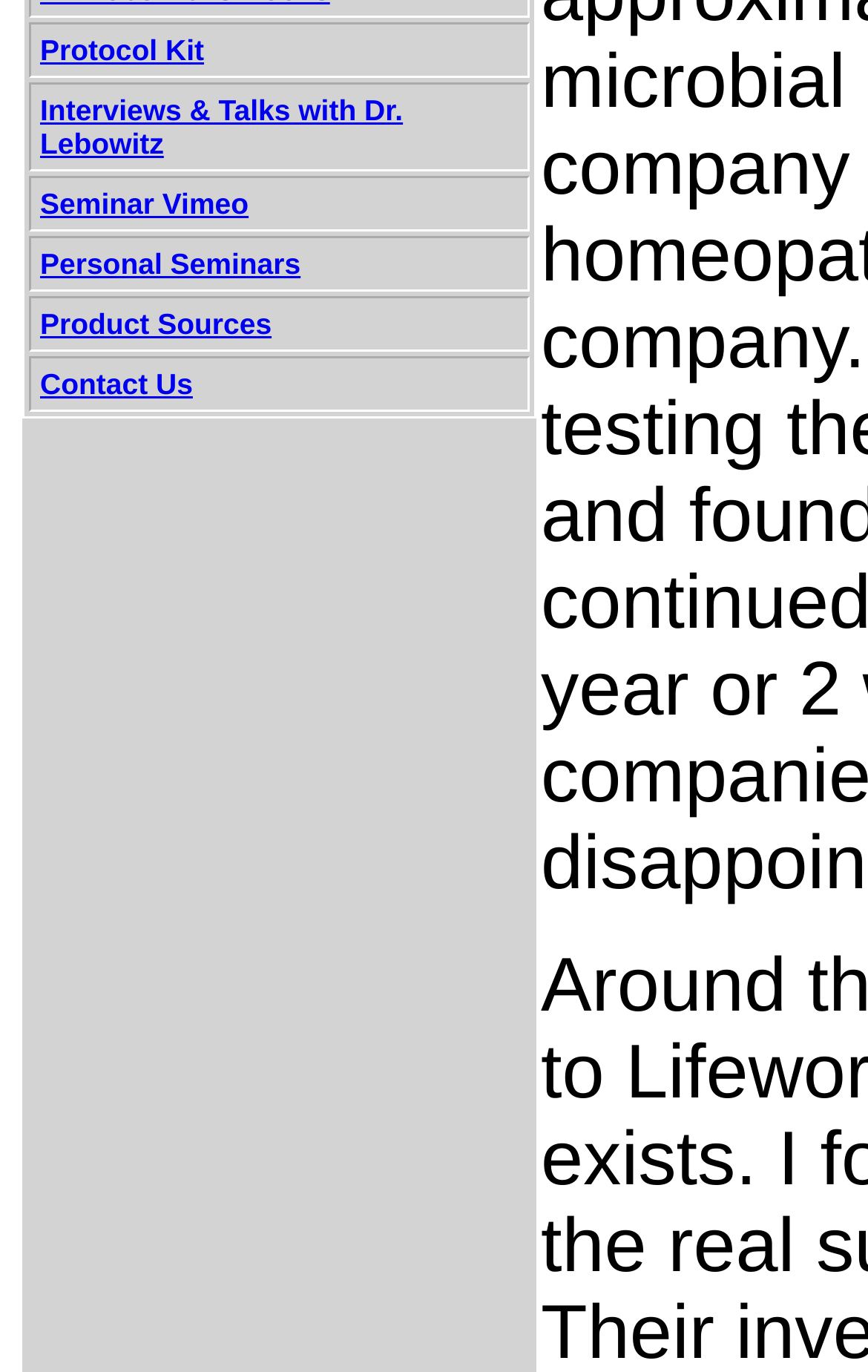Identify the bounding box coordinates for the UI element mentioned here: "Protocol Kit". Provide the coordinates as four float values between 0 and 1, i.e., [left, top, right, bottom].

[0.046, 0.029, 0.235, 0.049]